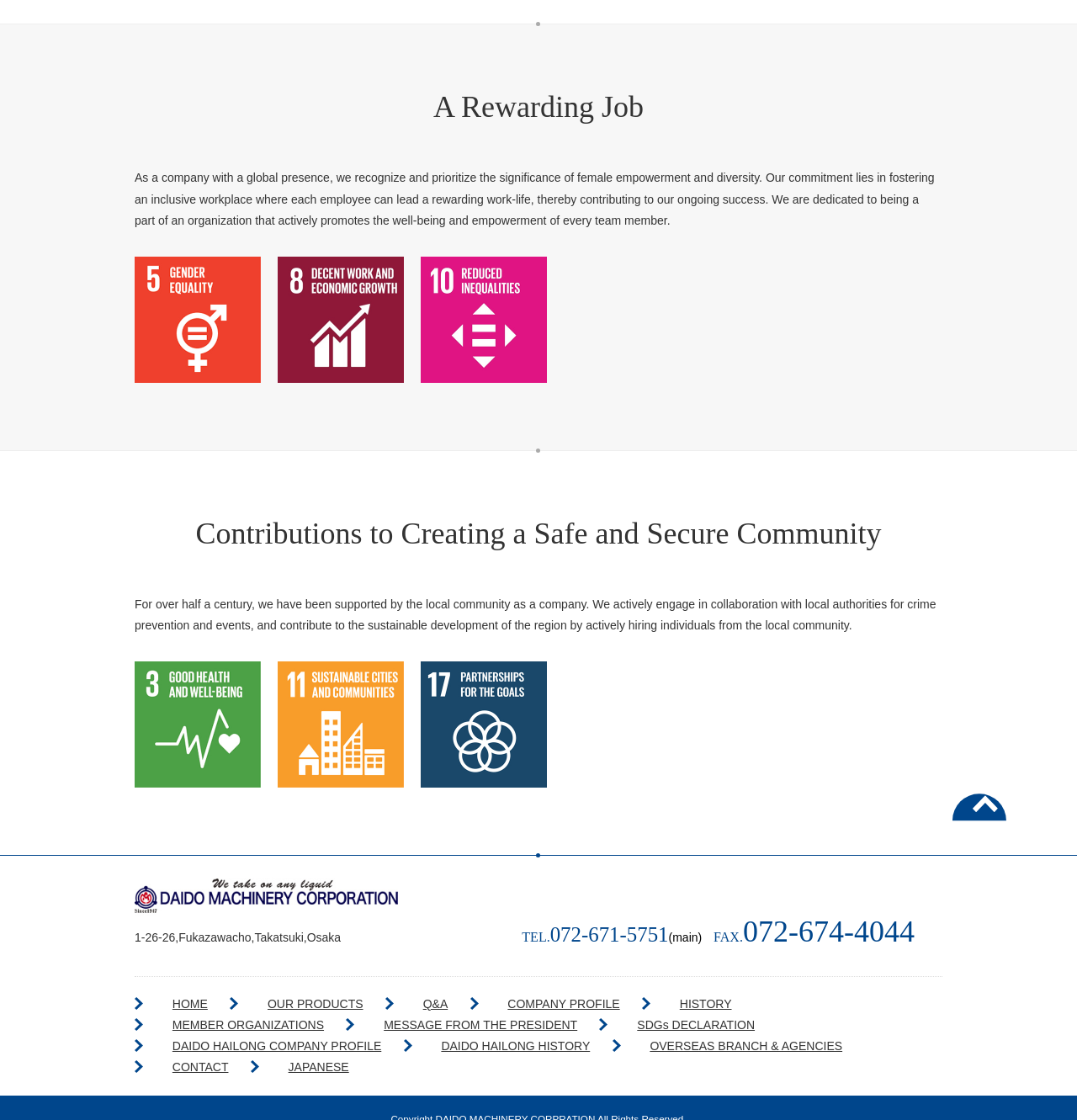Please give a succinct answer using a single word or phrase:
How many links are present in the footer section?

14